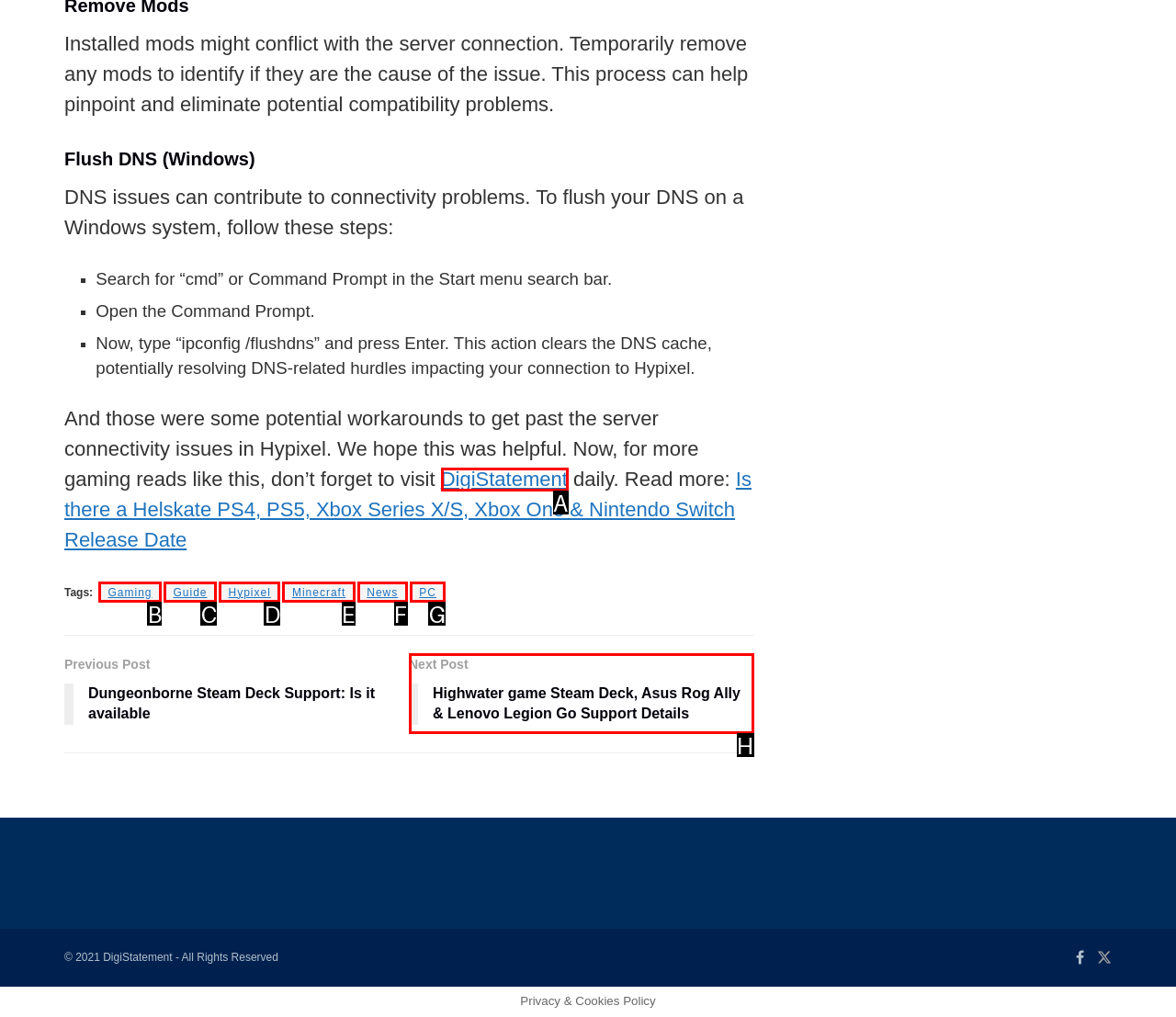Select the letter associated with the UI element you need to click to perform the following action: Follow the link to 'DigiStatement'
Reply with the correct letter from the options provided.

A